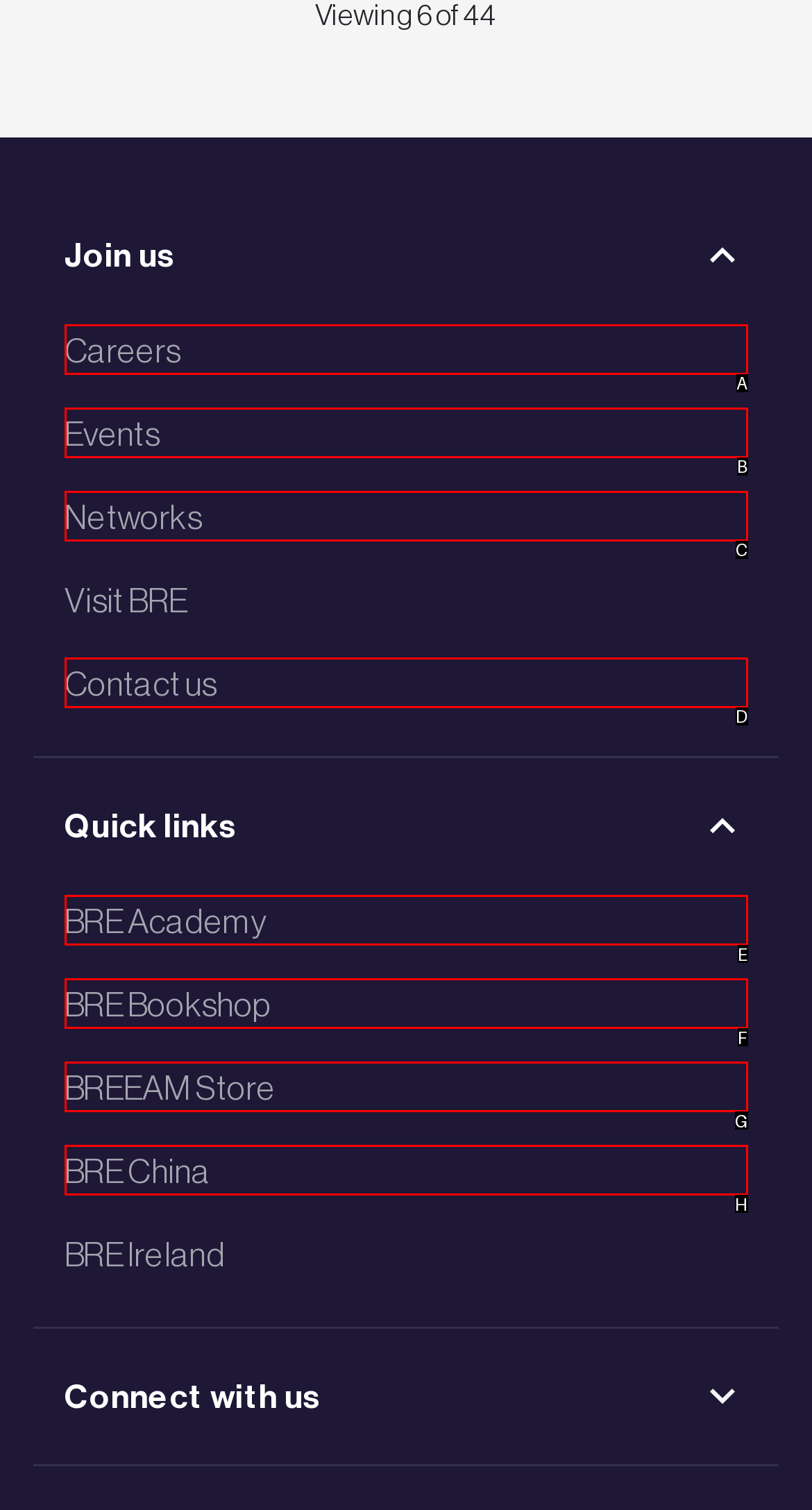Refer to the element description: BRE Academy and identify the matching HTML element. State your answer with the appropriate letter.

E